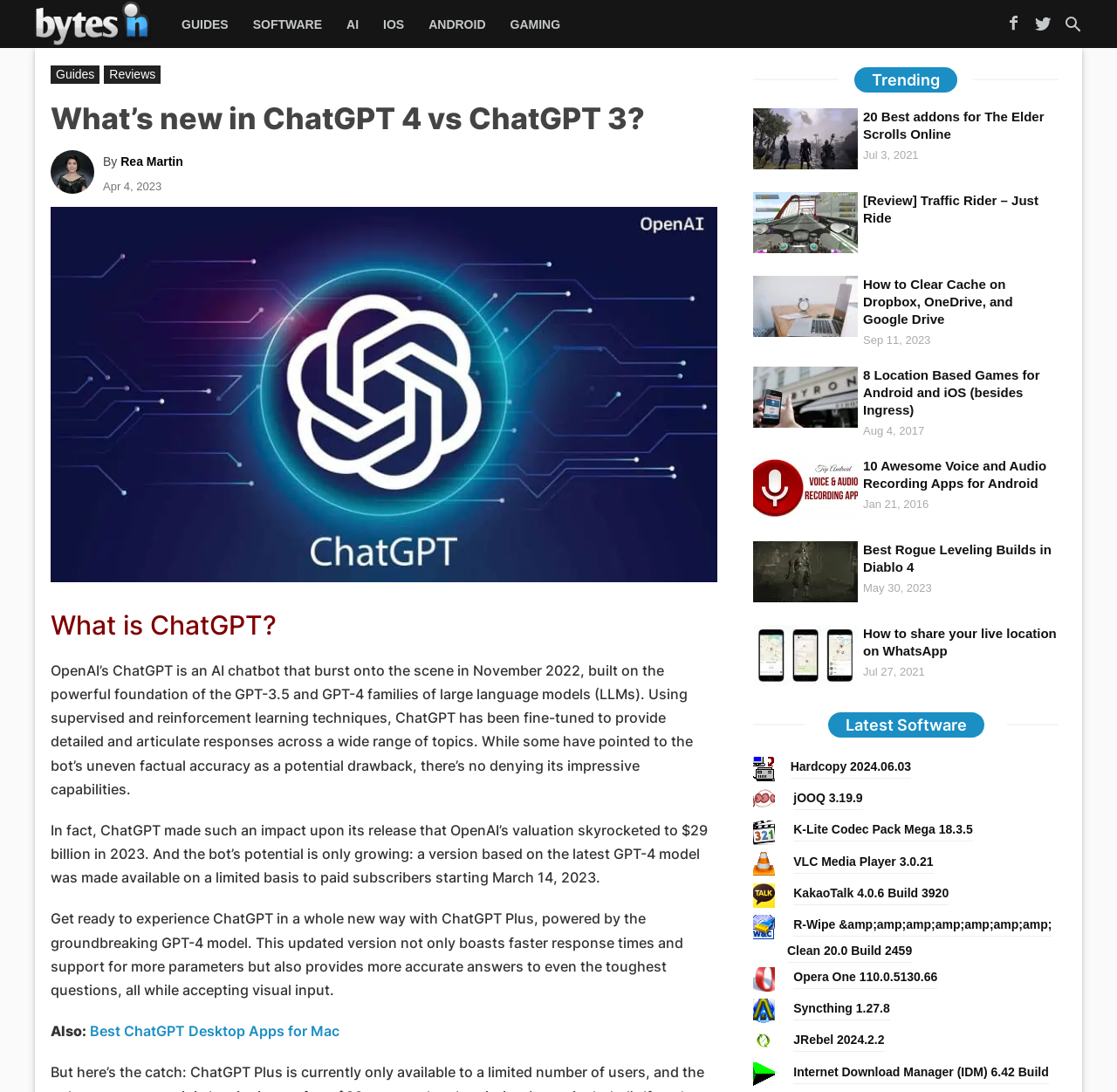What is the topic of the article?
Provide a comprehensive and detailed answer to the question.

The topic of the article can be determined by reading the heading 'What is ChatGPT?' and the subsequent paragraphs that provide information about ChatGPT.